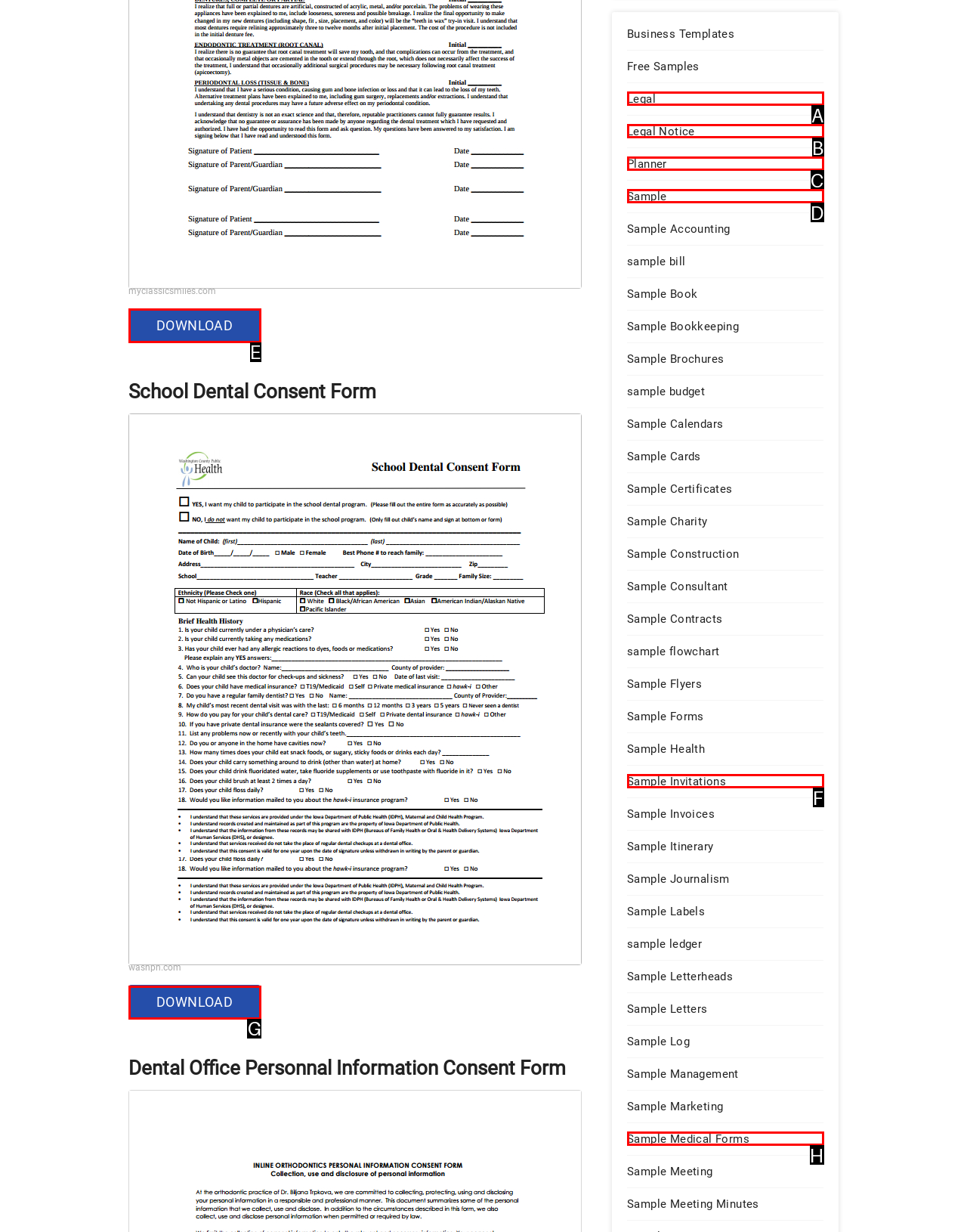Tell me which letter I should select to achieve the following goal: download dental office personal information consent form
Answer with the corresponding letter from the provided options directly.

G